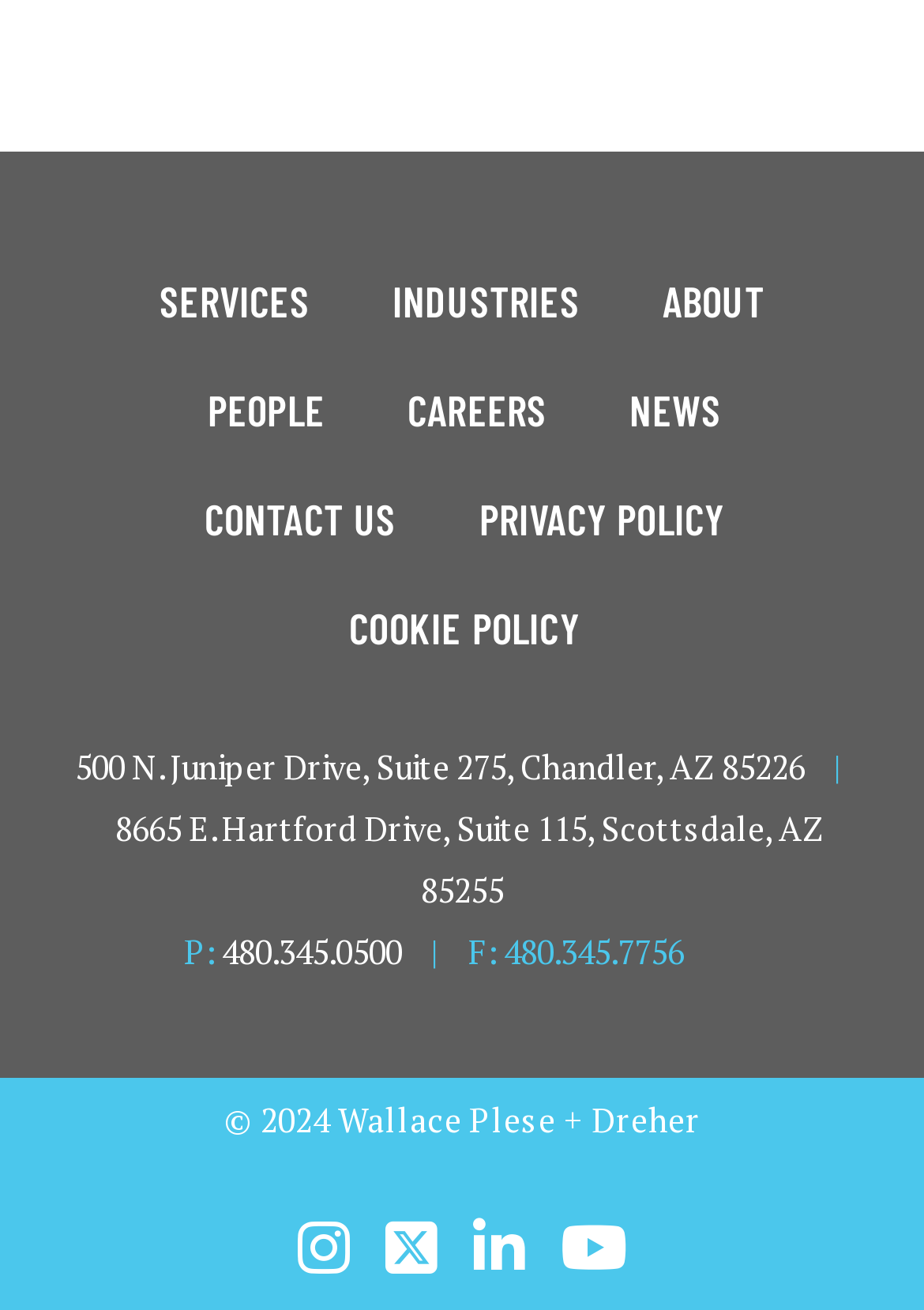Please specify the bounding box coordinates of the element that should be clicked to execute the given instruction: 'Visit ABOUT page'. Ensure the coordinates are four float numbers between 0 and 1, expressed as [left, top, right, bottom].

[0.678, 0.188, 0.866, 0.271]